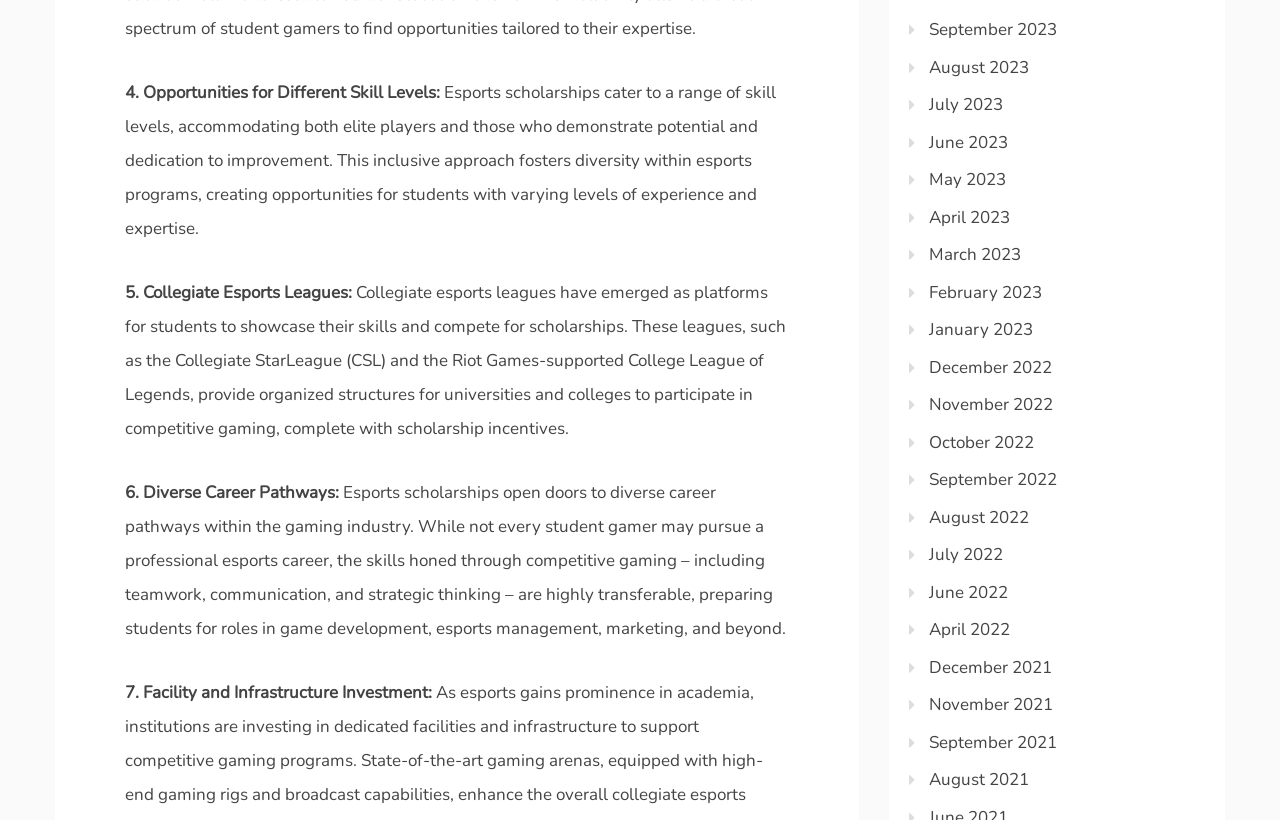Provide a one-word or short-phrase answer to the question:
What skills are honed through competitive gaming?

Teamwork, communication, strategic thinking